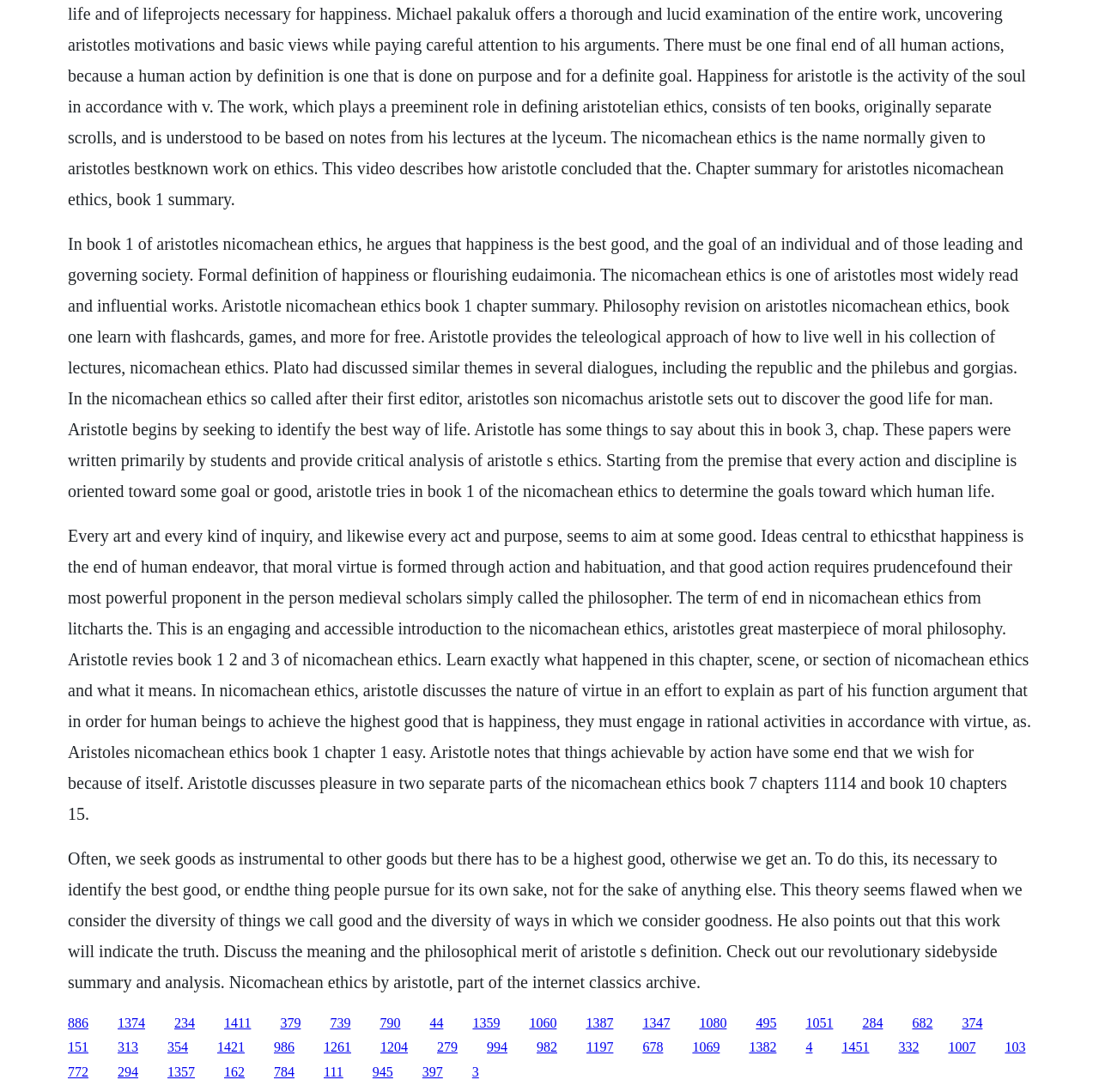Determine the bounding box coordinates of the clickable region to follow the instruction: "Go to the page about the Nicomachean Ethics book".

[0.107, 0.93, 0.132, 0.943]